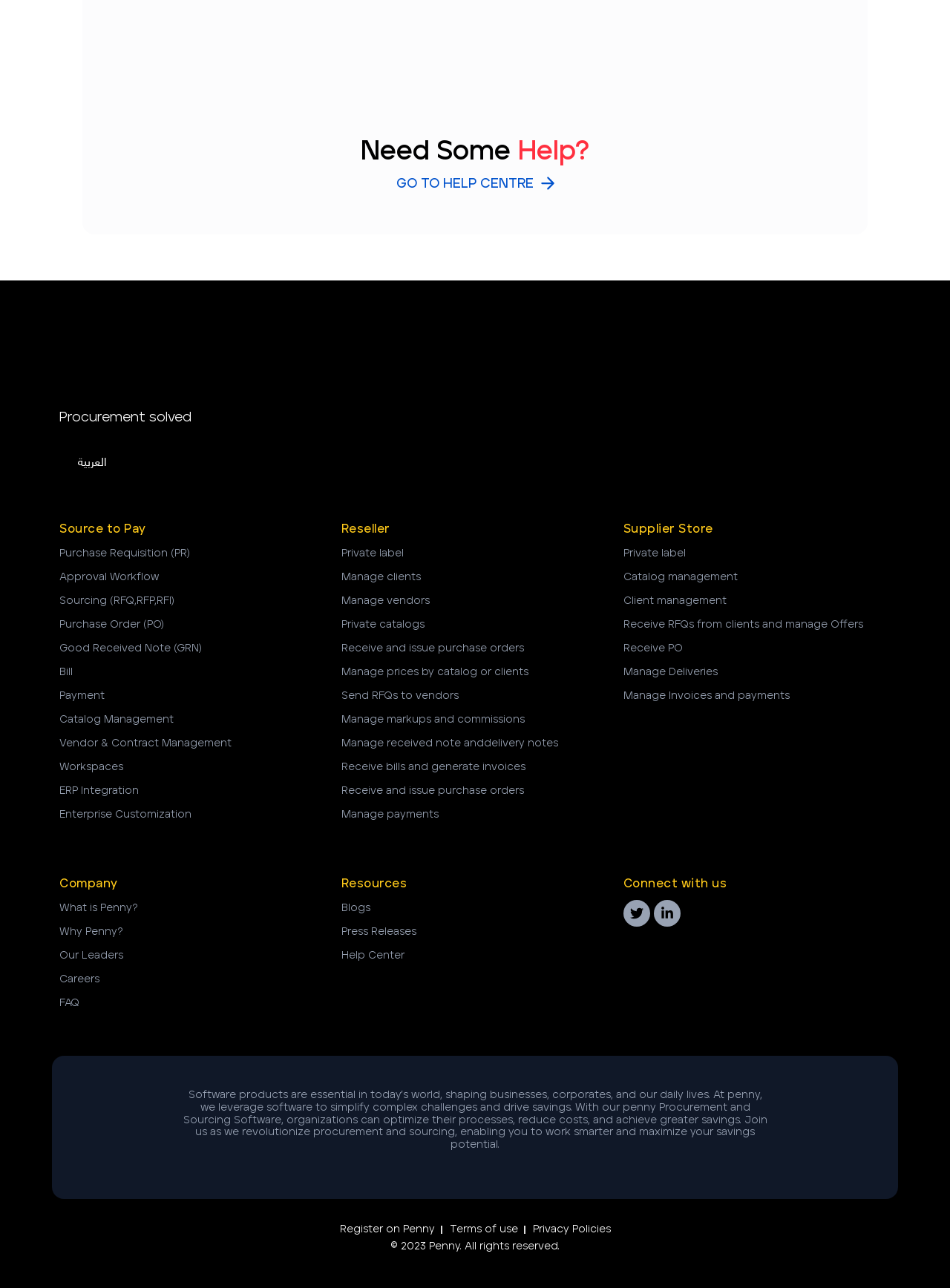Using the information in the image, give a comprehensive answer to the question: 
What is the main purpose of Penny?

Based on the webpage content, Penny is a software company that provides procurement and sourcing solutions to organizations, helping them optimize their processes, reduce costs, and achieve greater savings.